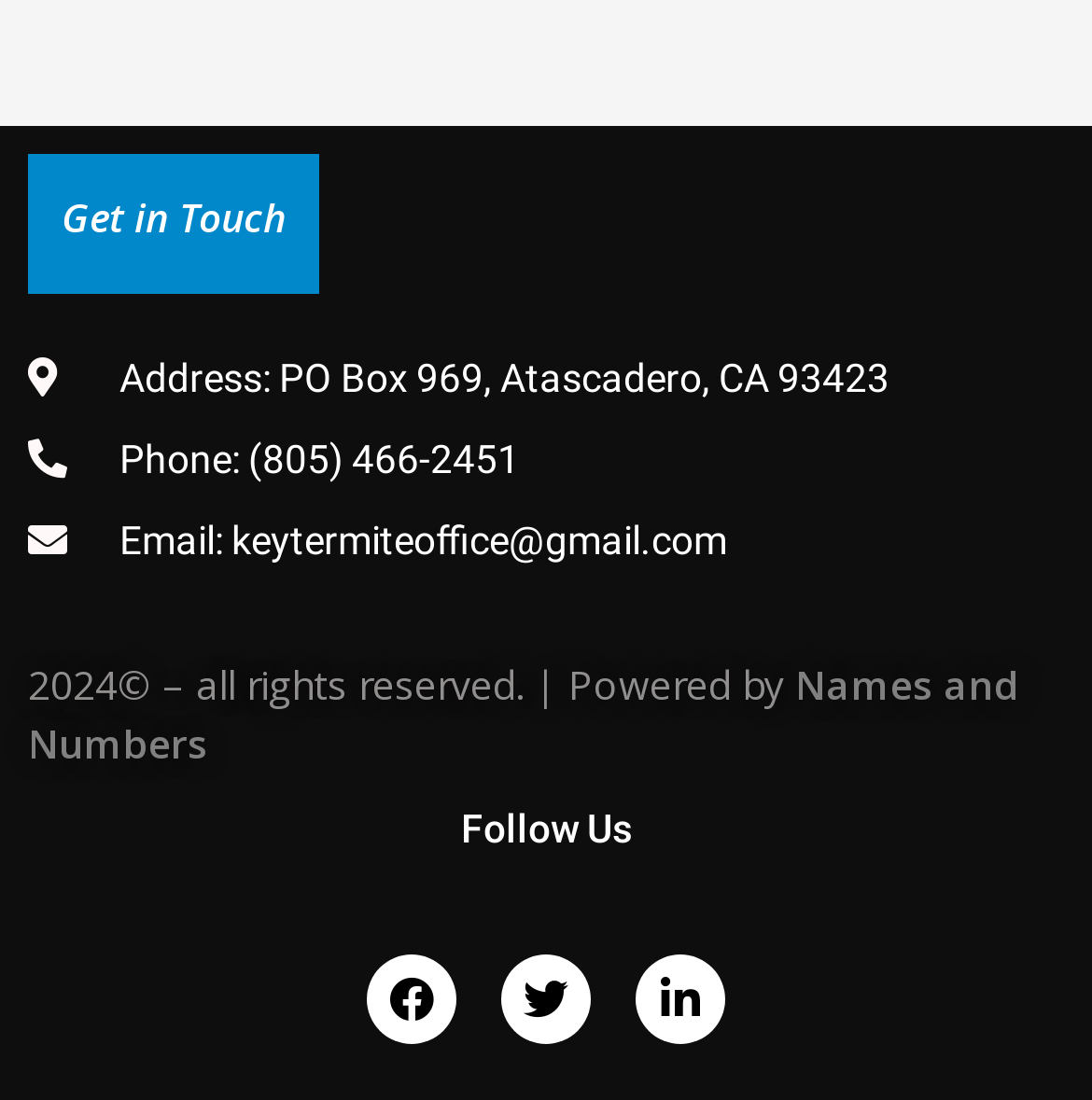Examine the image and give a thorough answer to the following question:
What is the copyright year of the website?

I found the copyright year by looking at the StaticText element with the bounding box coordinates [0.026, 0.597, 0.728, 0.645], which contains the text '2024© – all rights reserved. | Powered by'.